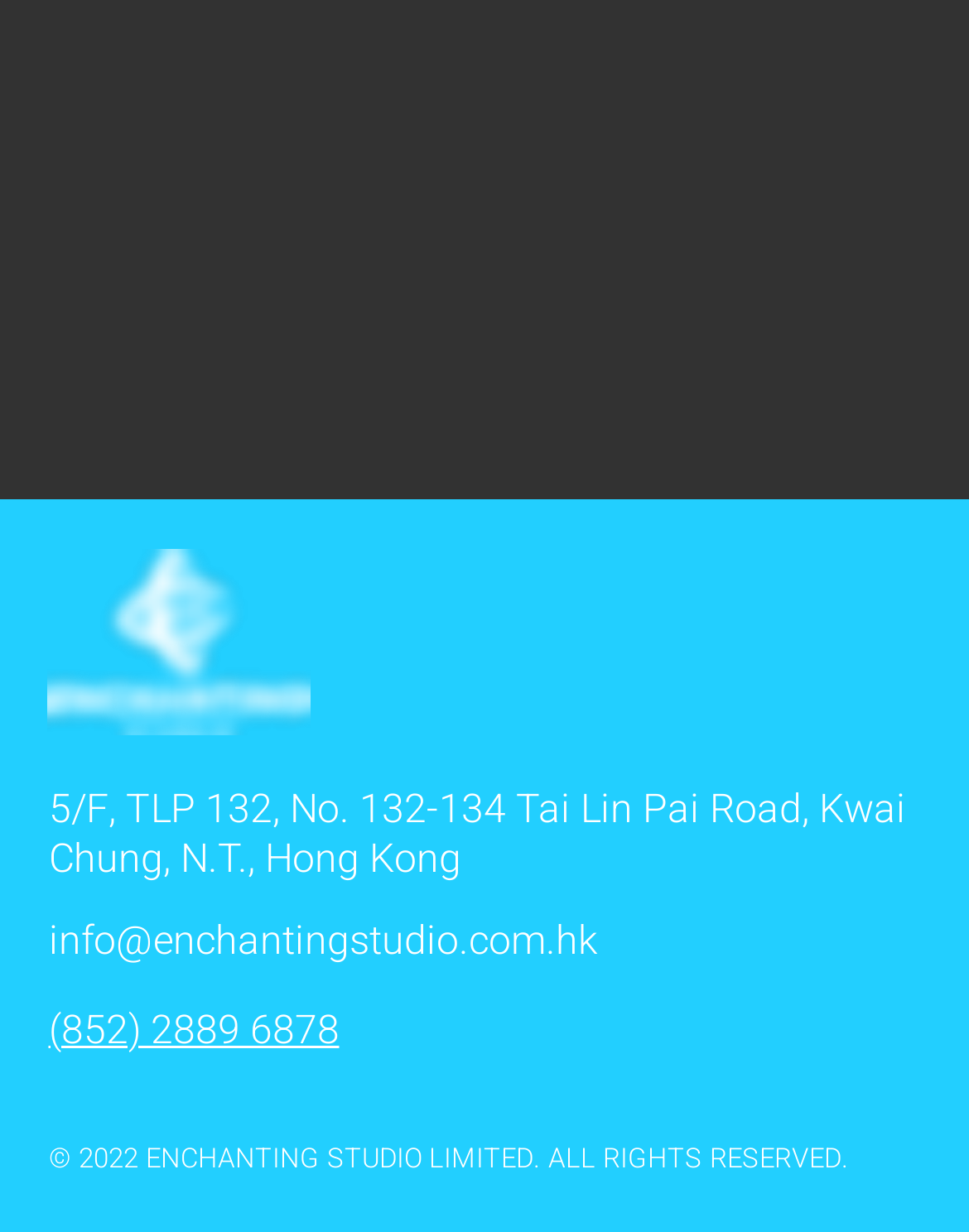What is the company's address?
Could you please answer the question thoroughly and with as much detail as possible?

I found the address by looking at the static text in the layout table, specifically the one with the text '5/F, TLP 132, No. 132-134 Tai Lin Pai Road, Kwai Chung, N.T., Hong Kong'.